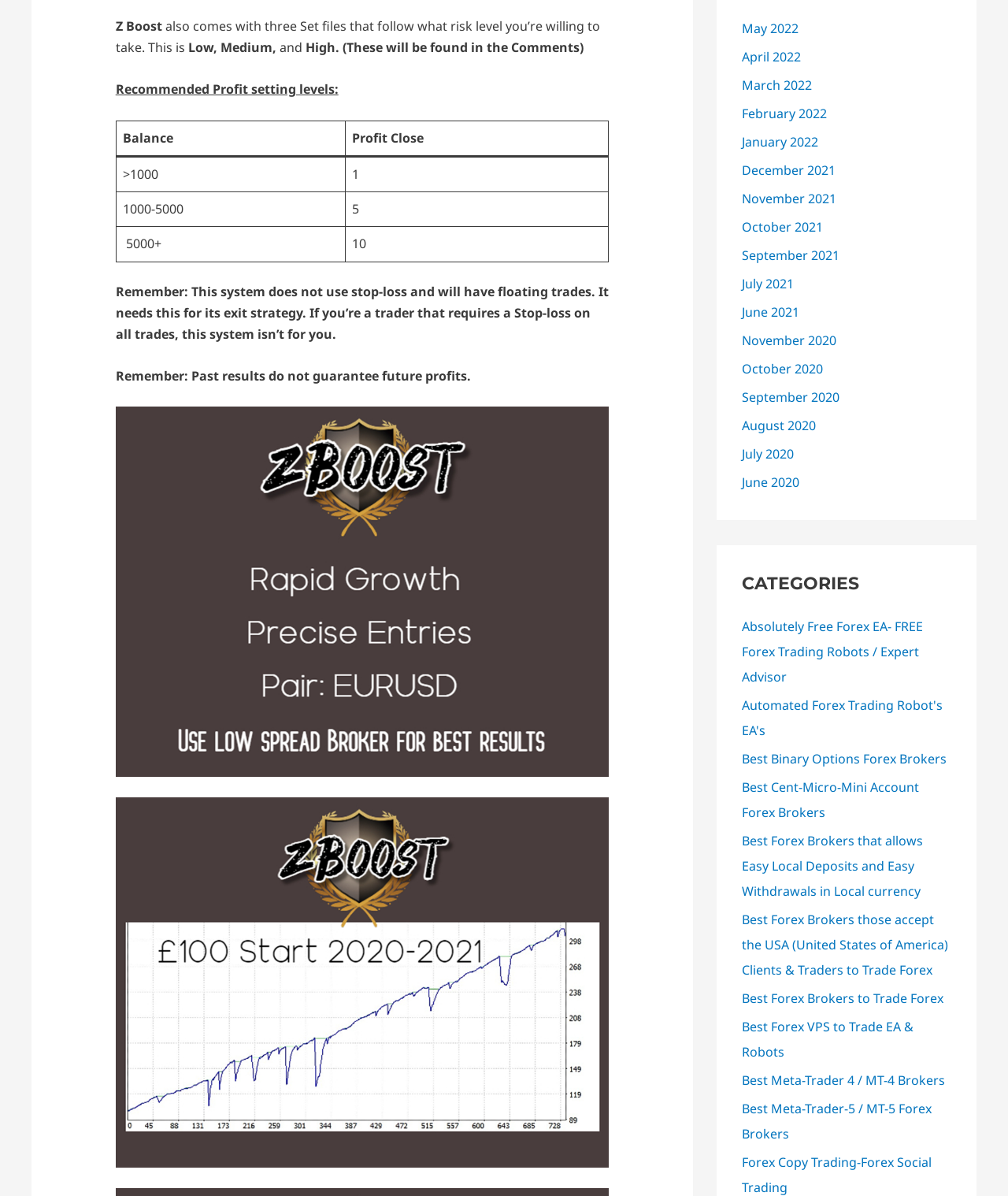What is the purpose of the table on this webpage?
Refer to the image and provide a one-word or short phrase answer.

To show recommended profit setting levels